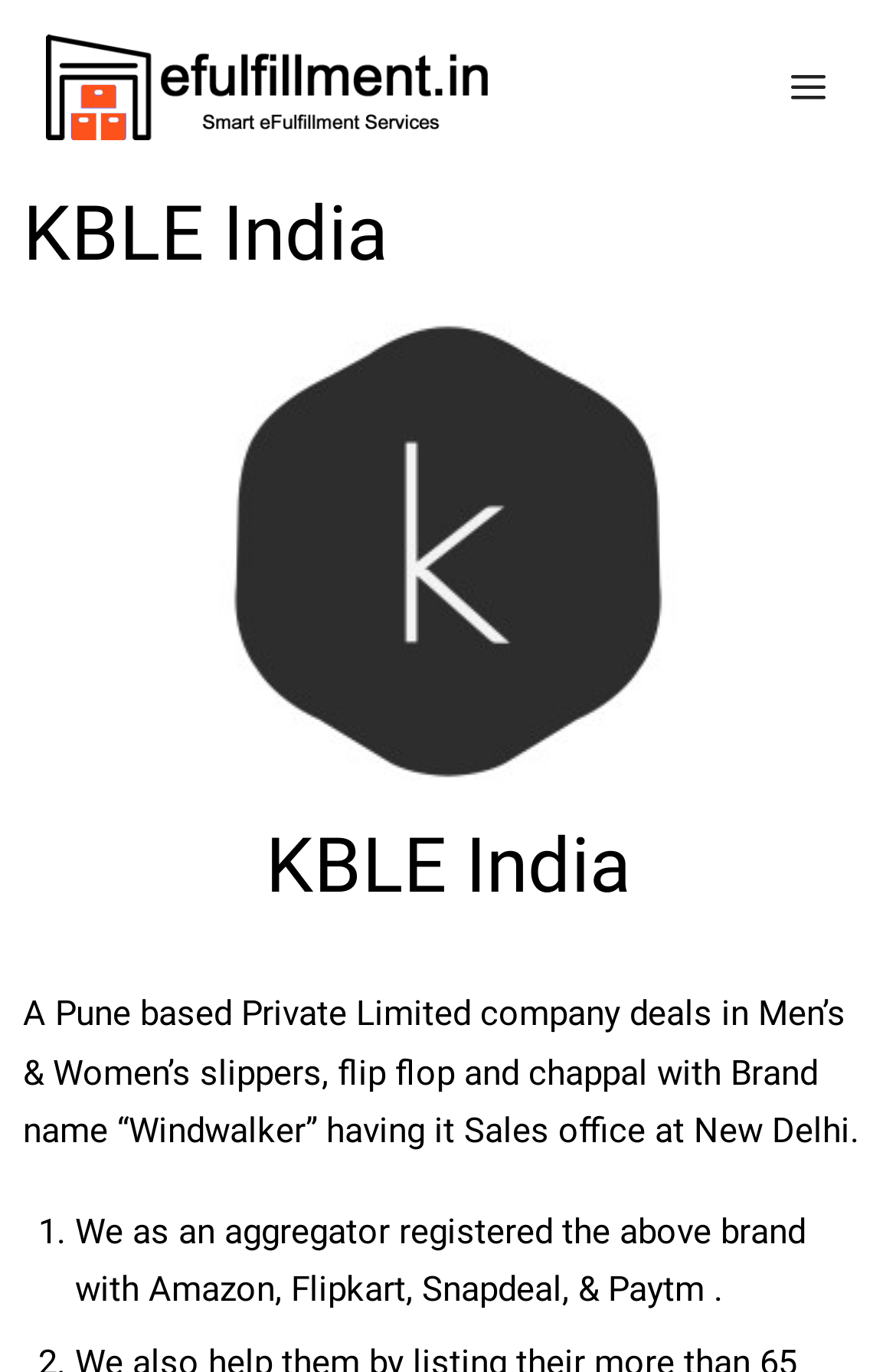Where is the sales office located?
Answer with a single word or phrase by referring to the visual content.

New Delhi